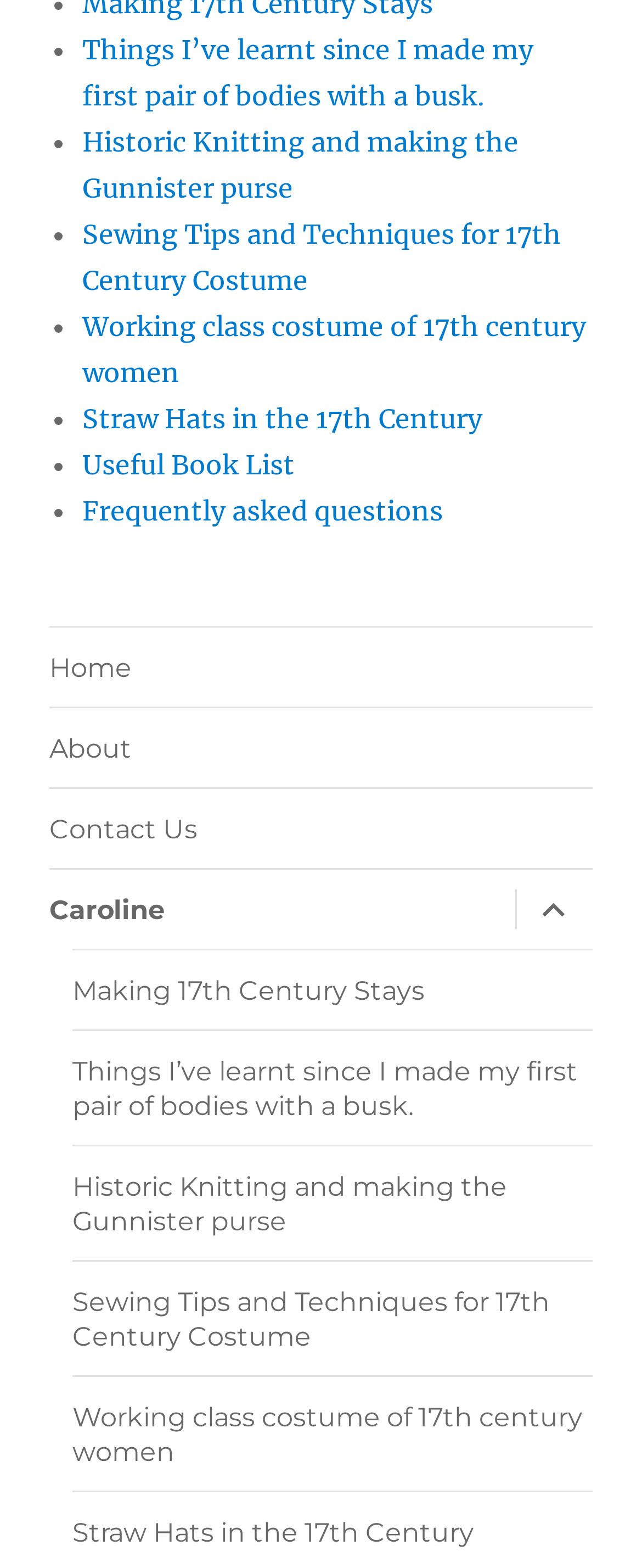Given the content of the image, can you provide a detailed answer to the question?
What is the topic of the first link in the list?

I looked at the list of links and found that the first link is 'Things I’ve learnt since I made my first pair of bodies with a busk.', so the topic of the first link is related to bodies with a busk.